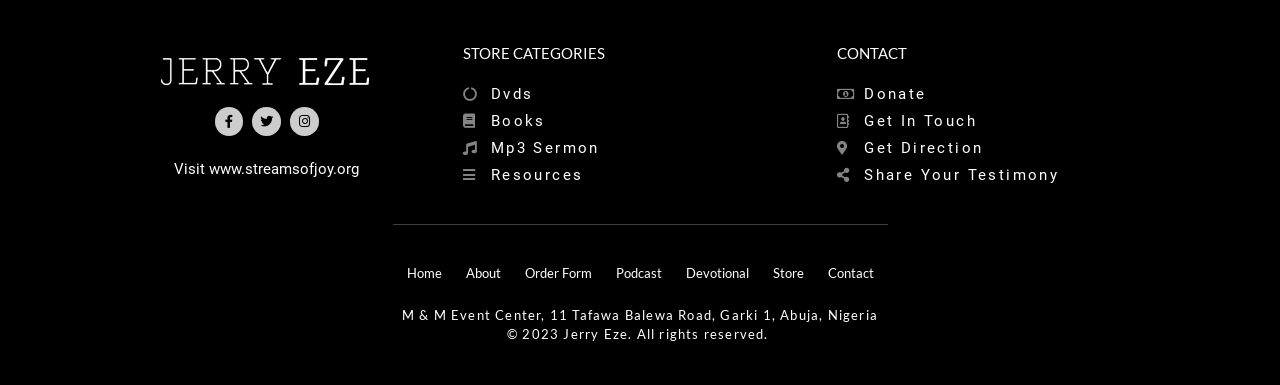Please identify the coordinates of the bounding box for the clickable region that will accomplish this instruction: "Read the article about Apple and Samsung competing to develop the best camera smartphone".

None